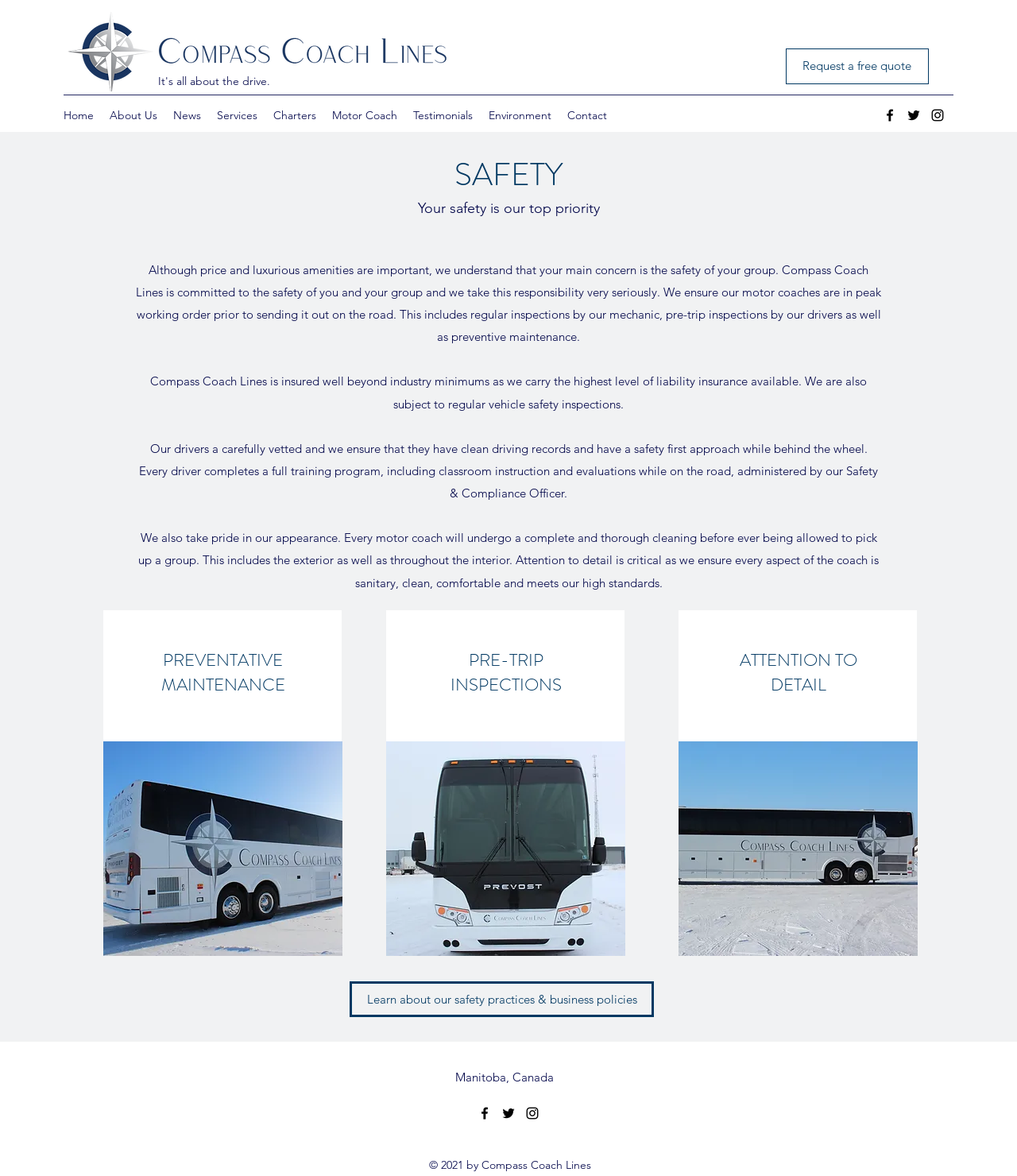Describe the entire webpage, focusing on both content and design.

The webpage is about Compass Coach Lines, a company that prioritizes safety in its transportation services. At the top left, there is a logo of the company, and next to it, a navigation menu with links to different sections of the website, including Home, About Us, News, Services, Charters, Motor Coach, Testimonials, Environment, and Contact.

Below the navigation menu, there is a heading "SAFETY" in a prominent font. The company's commitment to safety is emphasized through a series of paragraphs that explain their safety practices and policies. The text explains that the company ensures its motor coaches are in peak working order, carries high-level liability insurance, and has carefully vetted drivers with clean driving records.

The page also features three images with headings "PREVENTATIVE MAINTENANCE", "PRE-TRIP INSPECTIONS", and "ATTENTION TO DETAIL", which showcase the company's attention to safety and cleanliness.

On the top right, there is a social media bar with links to the company's Facebook, Twitter, and Instagram profiles. A similar social media bar is also present at the bottom of the page.

At the bottom of the page, there is a copyright notice "© 2021 by Compass Coach Lines" and a mention of the company's location, "Manitoba, Canada". There is also a link to "Learn about our safety practices & business policies" and a "Request a free quote" button.